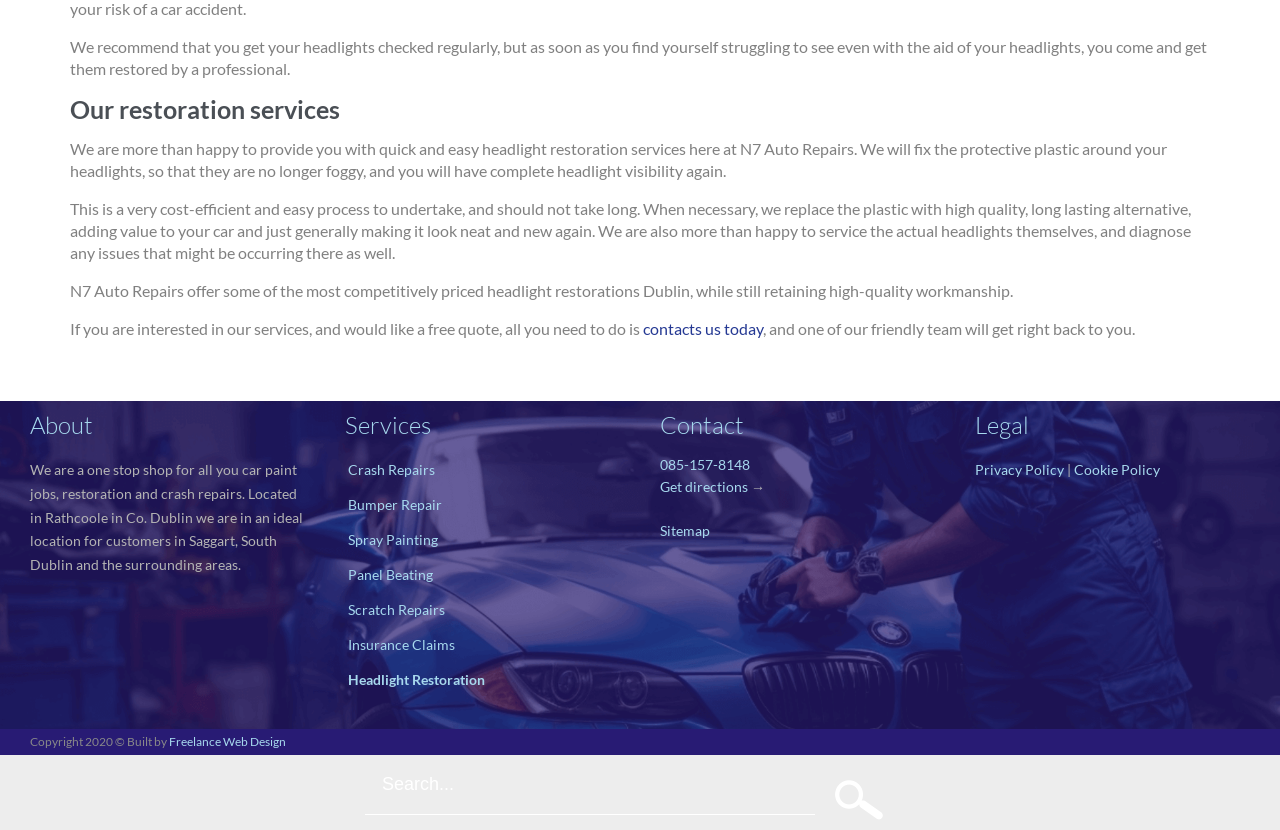Specify the bounding box coordinates of the element's area that should be clicked to execute the given instruction: "search for something". The coordinates should be four float numbers between 0 and 1, i.e., [left, top, right, bottom].

[0.285, 0.91, 0.637, 0.982]